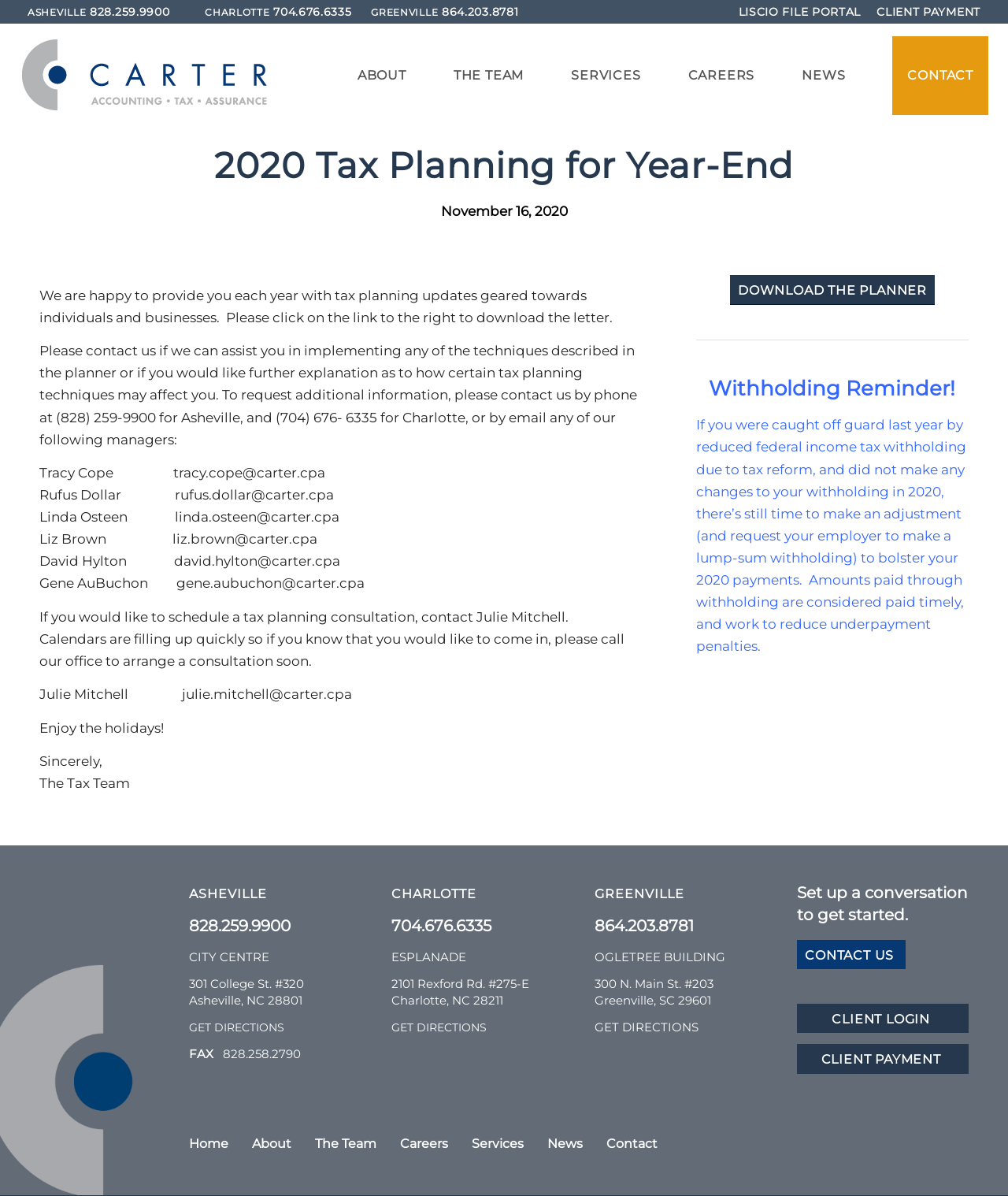Who can be contacted to schedule a tax planning consultation?
Give a detailed and exhaustive answer to the question.

I read the text on the webpage and found that Julie Mitchell is the person to contact to schedule a tax planning consultation.